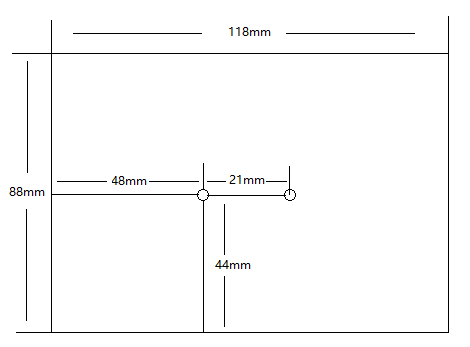How many vertical lines are shown inside the rectangle?
Based on the image, answer the question with as much detail as possible.

Upon examining the diagram, it is clear that there are two vertical lines and two horizontal lines inside the rectangle, which are used to identify specific lengths and dimensions of the ER-600 component.